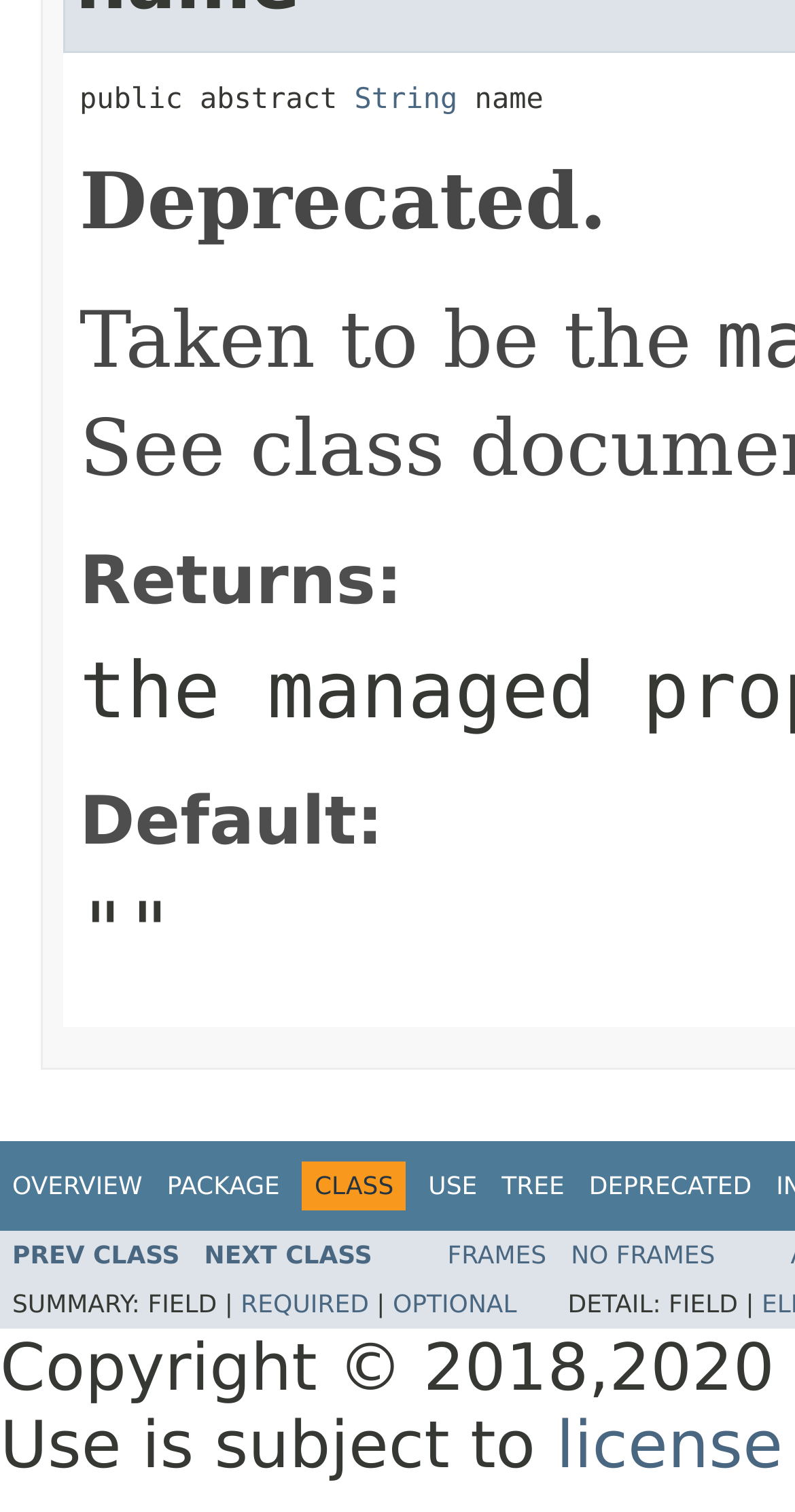Find the bounding box coordinates of the clickable region needed to perform the following instruction: "Scroll to top". The coordinates should be provided as four float numbers between 0 and 1, i.e., [left, top, right, bottom].

None